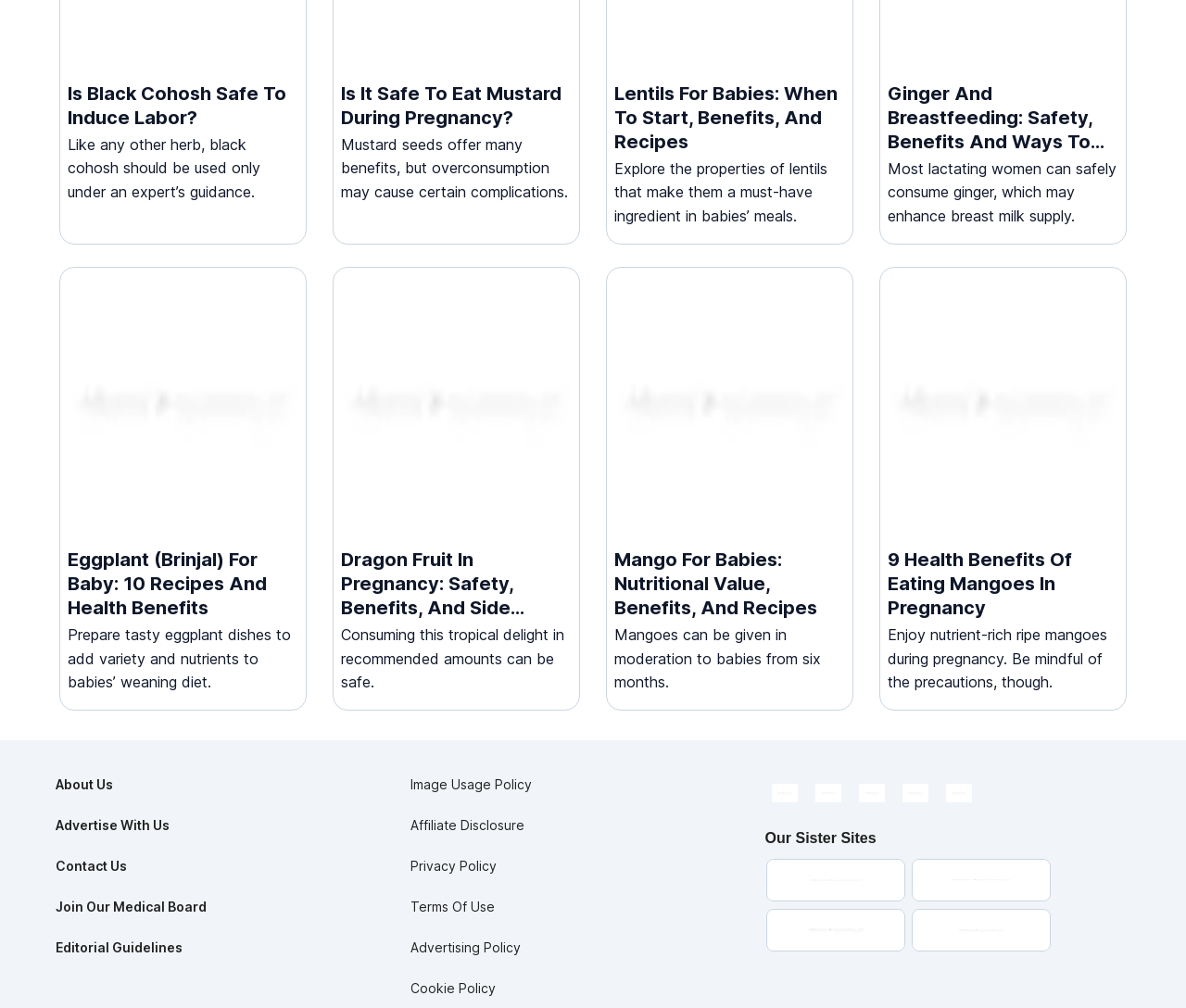Locate the bounding box coordinates of the element that needs to be clicked to carry out the instruction: "Click on the 'Eggplant Recipes For Babies' link". The coordinates should be given as four float numbers ranging from 0 to 1, i.e., [left, top, right, bottom].

[0.057, 0.273, 0.251, 0.689]